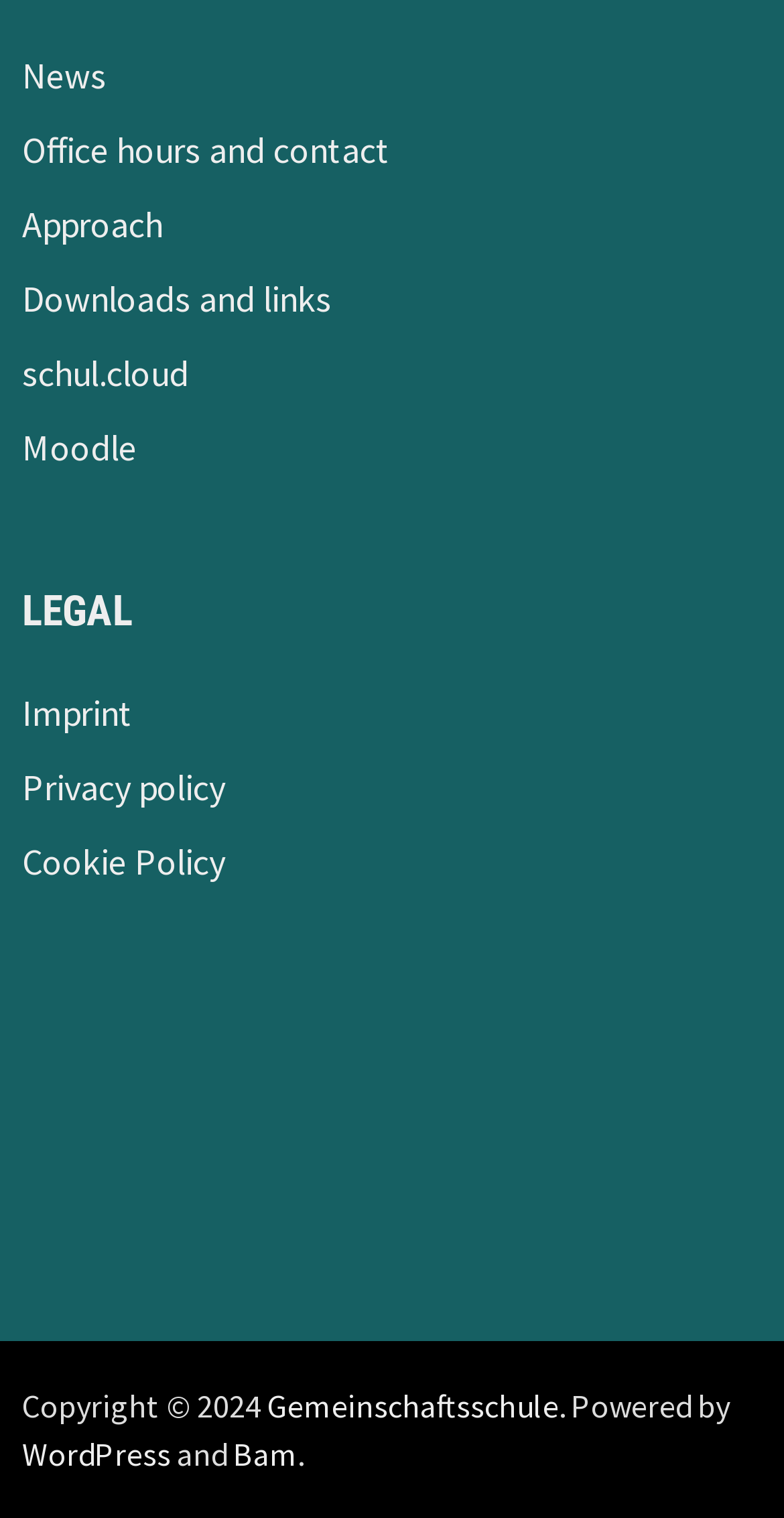Please provide a brief answer to the following inquiry using a single word or phrase:
Who is the copyright holder of the webpage?

Gemeinschaftsschule